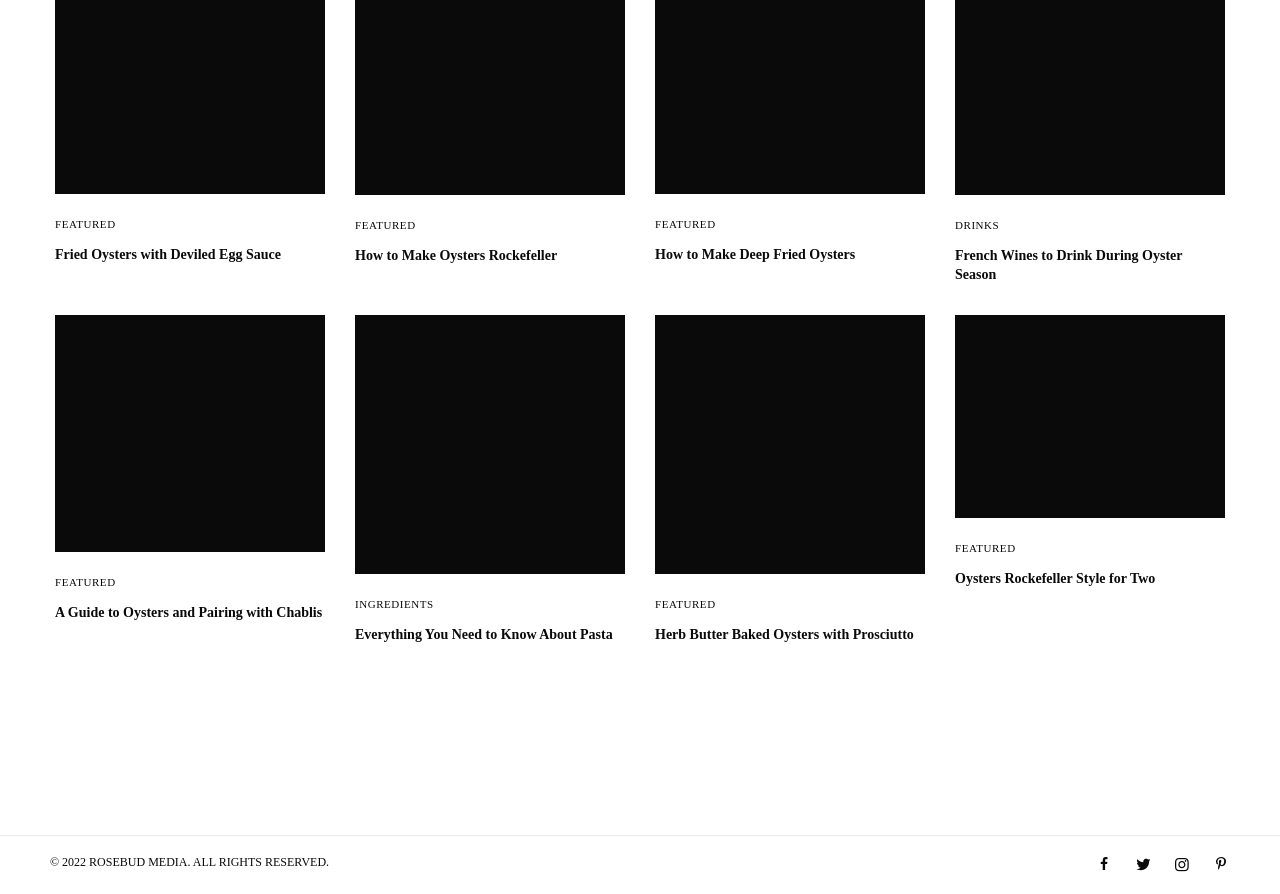Please reply to the following question with a single word or a short phrase:
How many images are on the webpage?

3